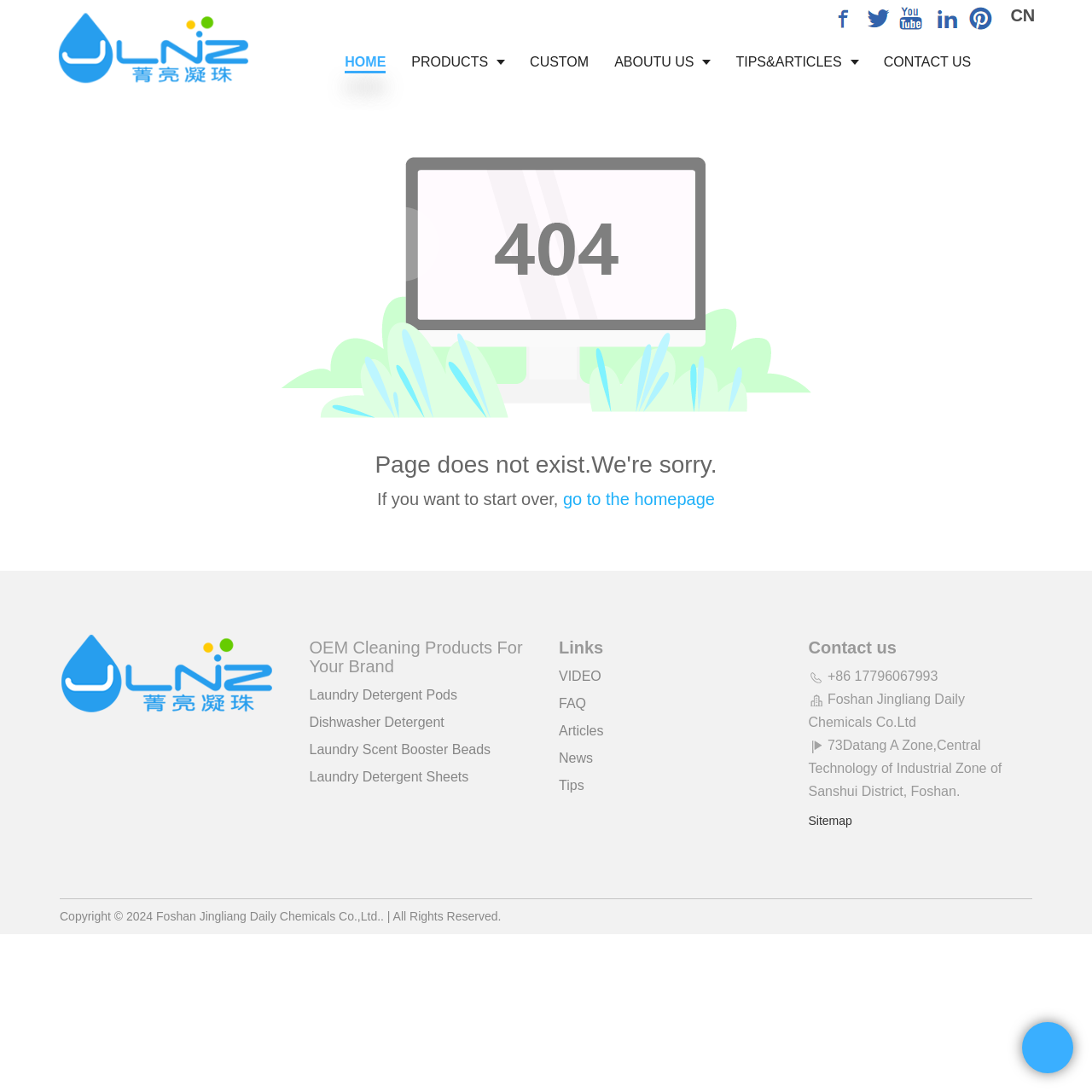Indicate the bounding box coordinates of the element that needs to be clicked to satisfy the following instruction: "Contact us through phone number". The coordinates should be four float numbers between 0 and 1, i.e., [left, top, right, bottom].

[0.754, 0.612, 0.859, 0.626]